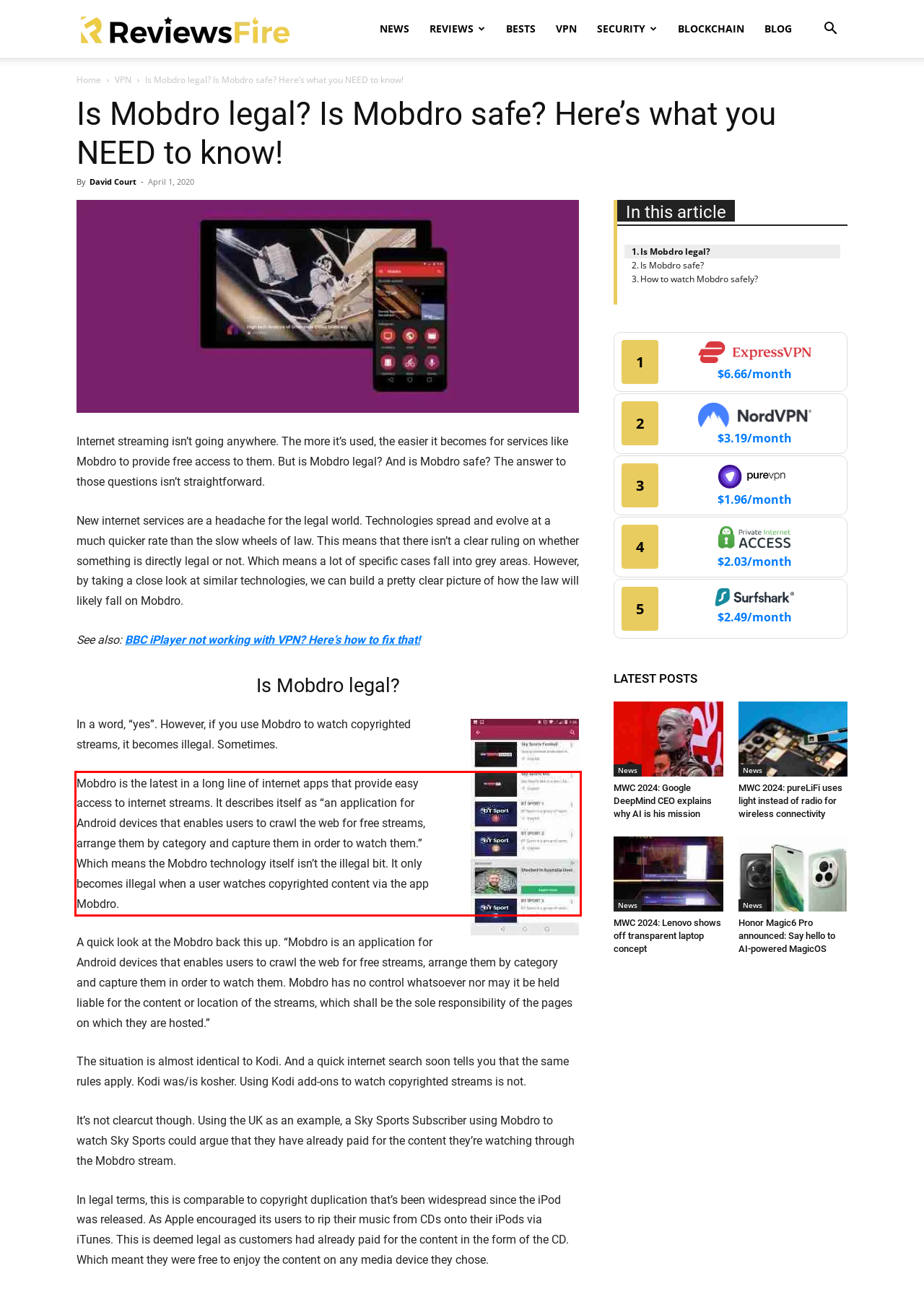Please extract the text content from the UI element enclosed by the red rectangle in the screenshot.

Mobdro is the latest in a long line of internet apps that provide easy access to internet streams. It describes itself as “an application for Android devices that enables users to crawl the web for free streams, arrange them by category and capture them in order to watch them.” Which means the Mobdro technology itself isn’t the illegal bit. It only becomes illegal when a user watches copyrighted content via the app Mobdro.